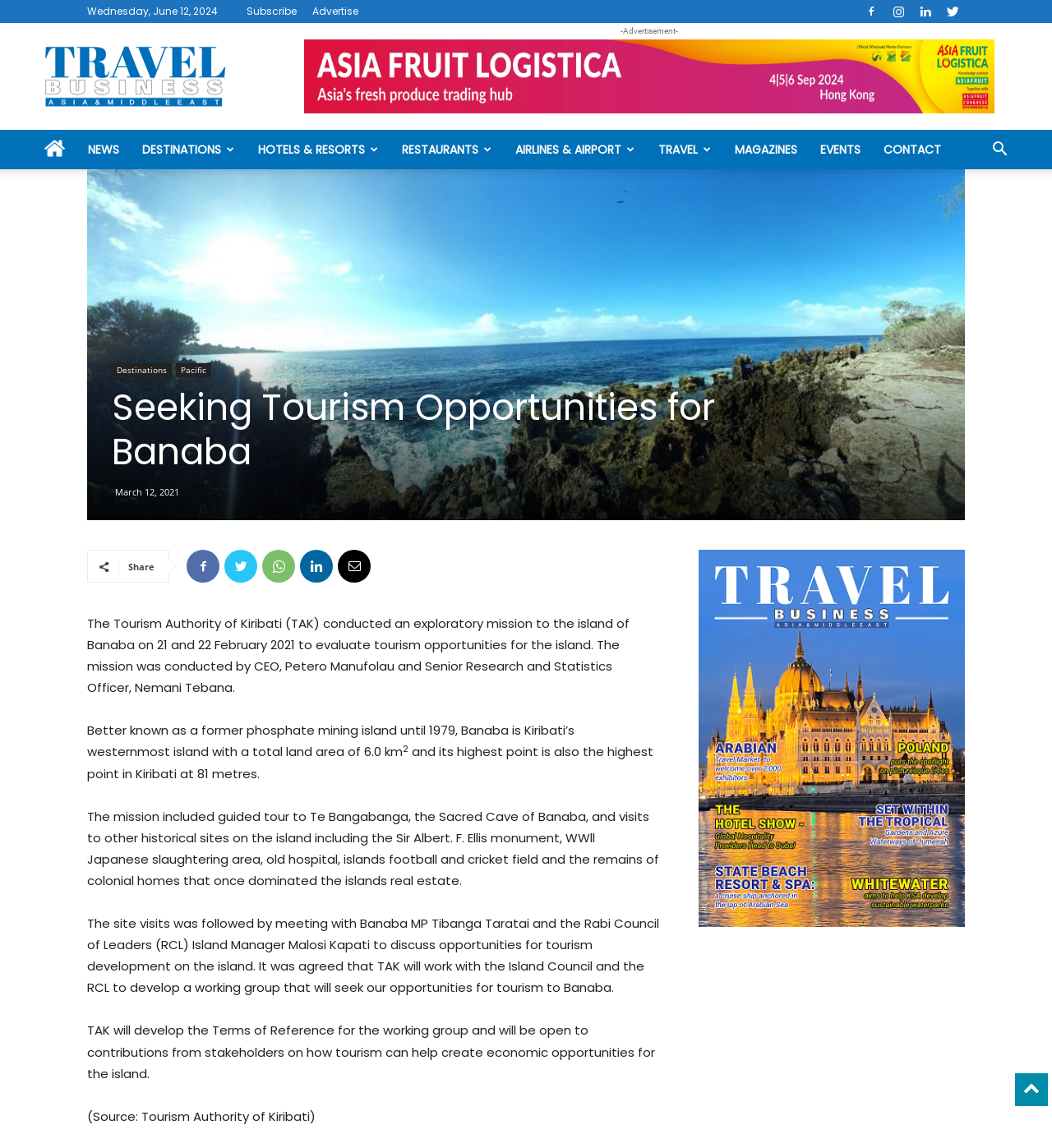Please locate the bounding box coordinates of the region I need to click to follow this instruction: "Click on the Facebook share button".

[0.177, 0.479, 0.209, 0.508]